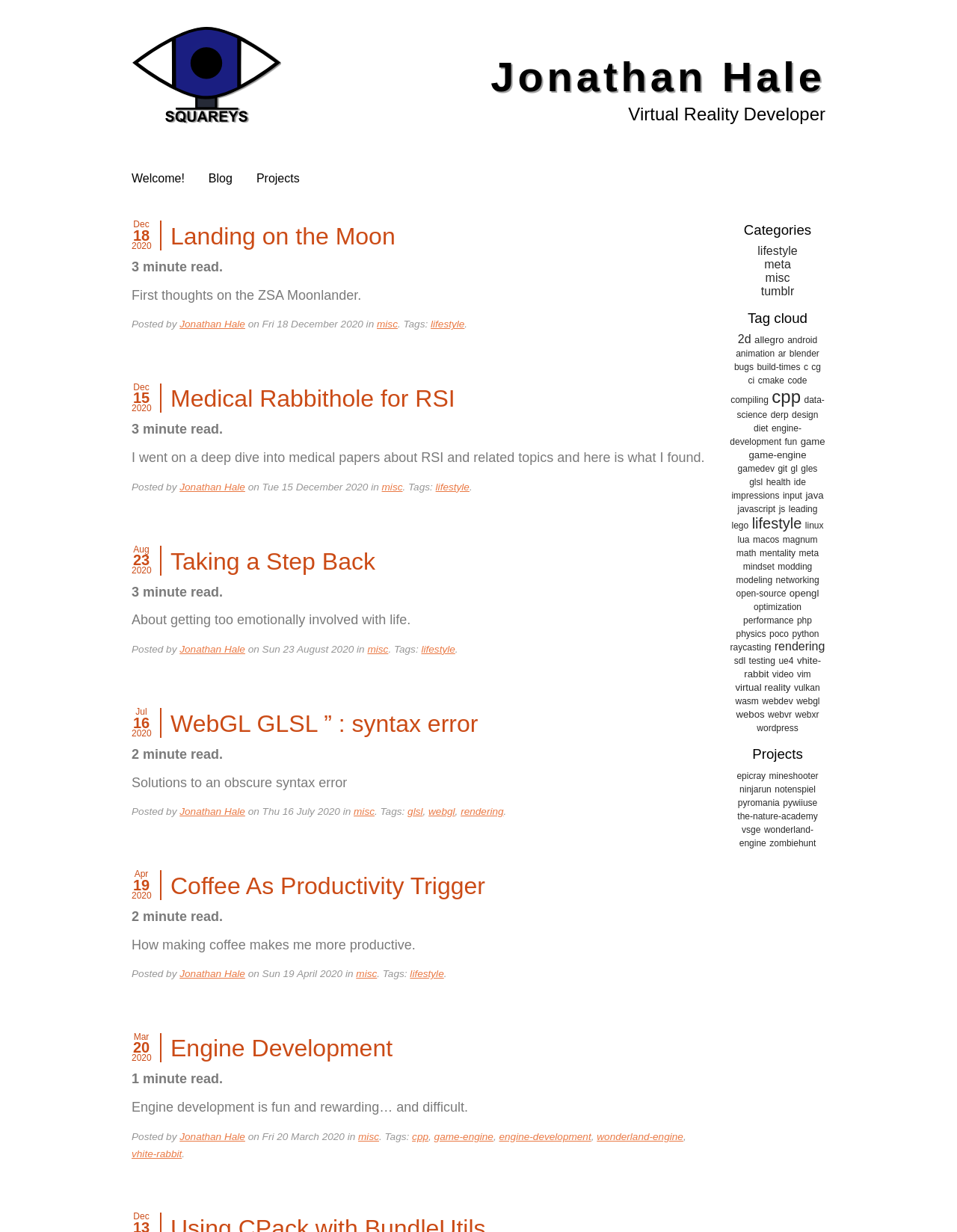Create a detailed description of the webpage's content and layout.

The webpage is a blog titled "Squareys' Blog" with a prominent header section at the top. Below the header, there is a horizontal navigation menu with links to "Welcome!", "Blog", and "Projects". 

The main content of the webpage is divided into four sections, each representing a blog post. The first blog post is titled "Dec 18 2020 Landing on the Moon" and has a 3-minute read time. The post discusses the author's first thoughts on the ZSA Moonlander. 

Below the first post, there is a second blog post titled "Dec 15 2020 Medical Rabbithole for RSI" with a 3-minute read time. This post is about the author's deep dive into medical papers about RSI and related topics.

The third blog post is titled "Aug 23 2020 Taking a Step Back" with a 3-minute read time. The post is about the author's emotional involvement in life.

The fourth and final blog post is titled "Jul 16 2020 WebGL GLSL ” : syntax error" with a 2-minute read time. This post discusses solutions to an obscure syntax error.

Each blog post has a header section with the title, a link to the post, and the date it was posted. Below the header, there is a brief summary of the post, followed by a footer section with the author's name, the date, and tags related to the post.